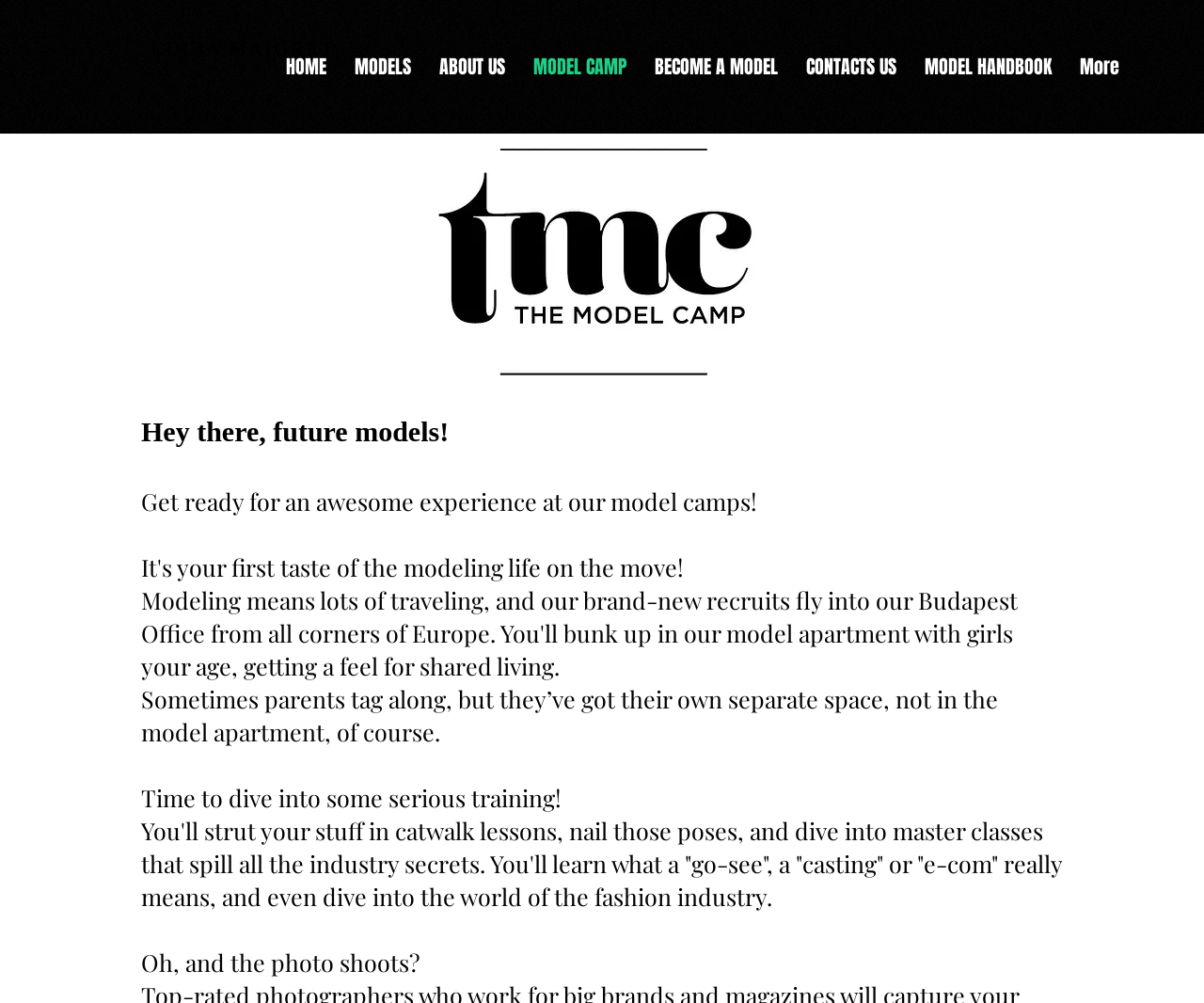What is the first link in the navigation menu?
Refer to the screenshot and answer in one word or phrase.

HOME